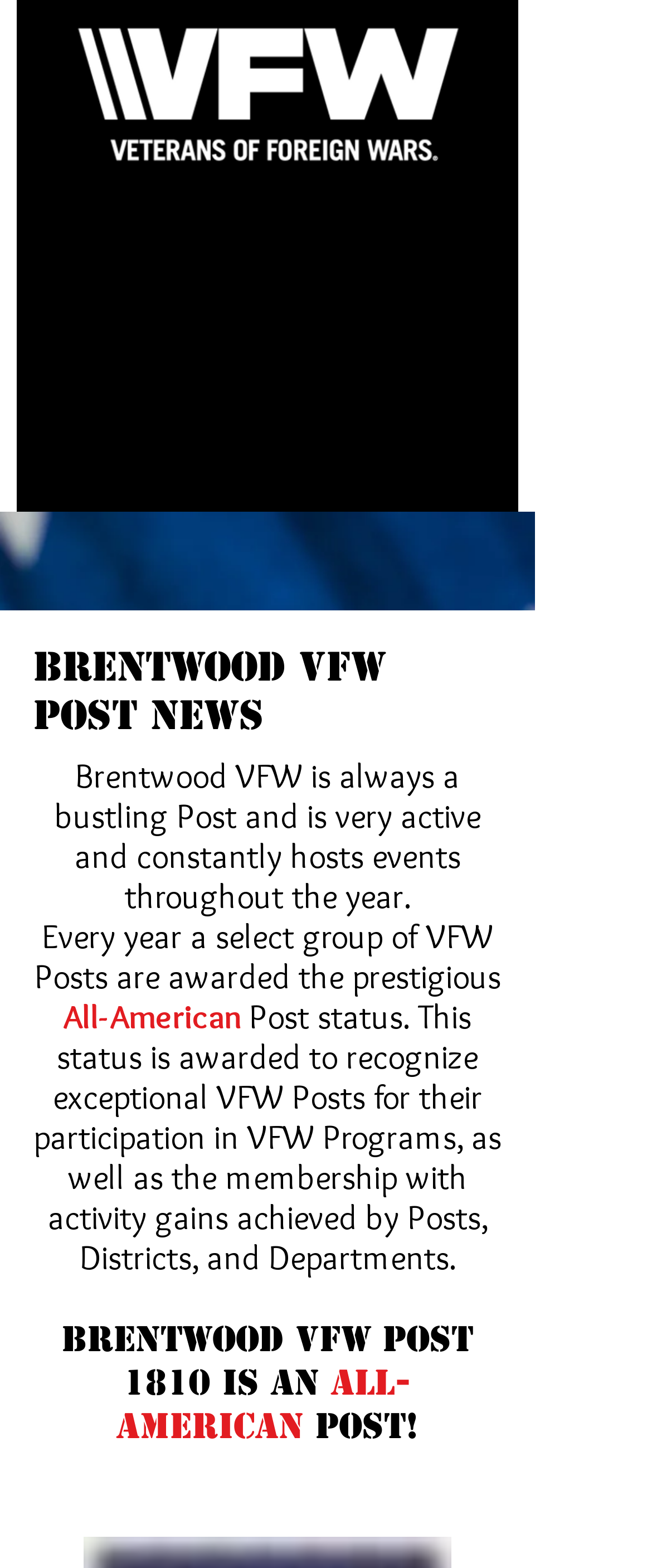What is the logo of Brentwood VFW Post 1810?
Using the image as a reference, give a one-word or short phrase answer.

VFW-logo-footer_edited.png